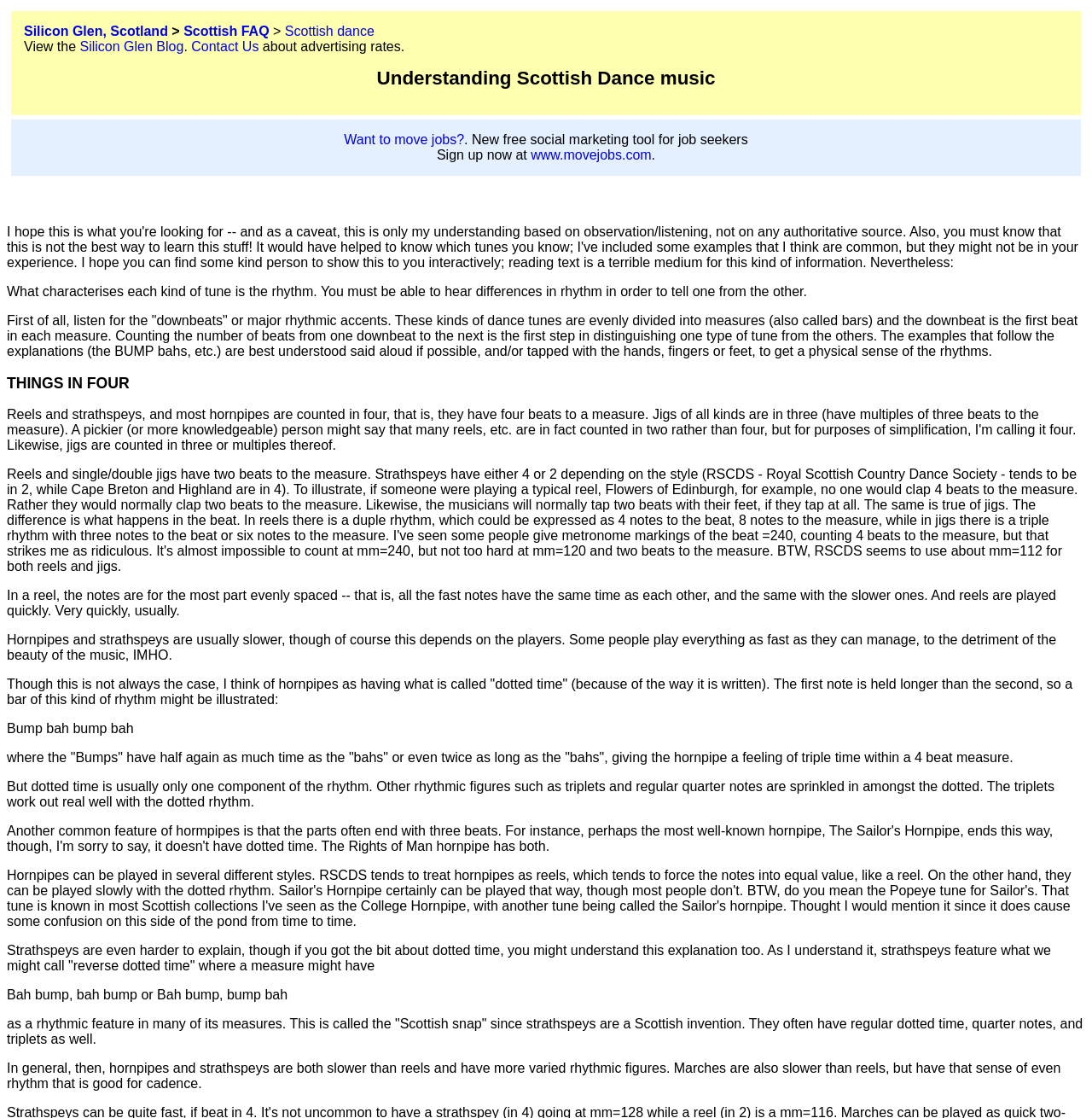Extract the bounding box coordinates for the HTML element that matches this description: "Silicon Glen, Scotland". The coordinates should be four float numbers between 0 and 1, i.e., [left, top, right, bottom].

[0.022, 0.021, 0.154, 0.034]